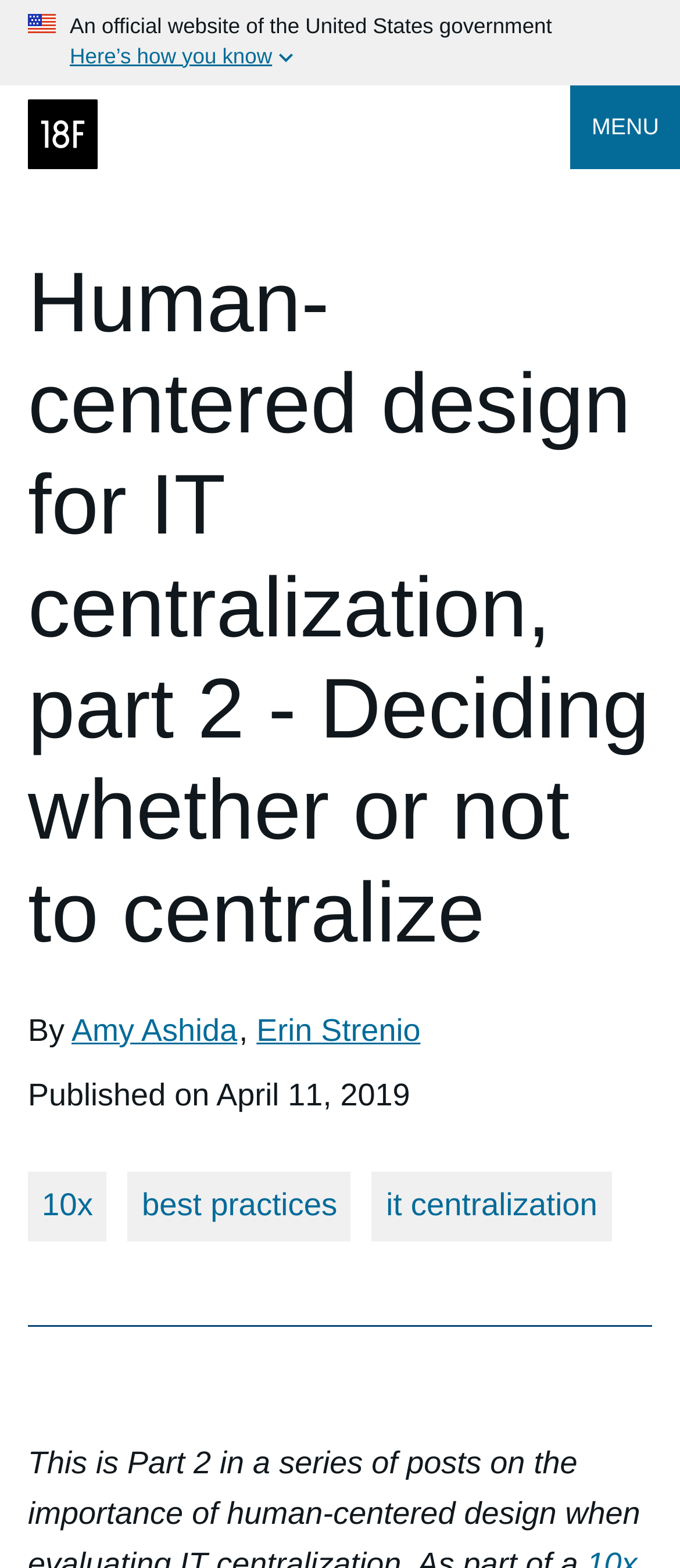How many authors are mentioned in the article?
Based on the image, answer the question with a single word or brief phrase.

2